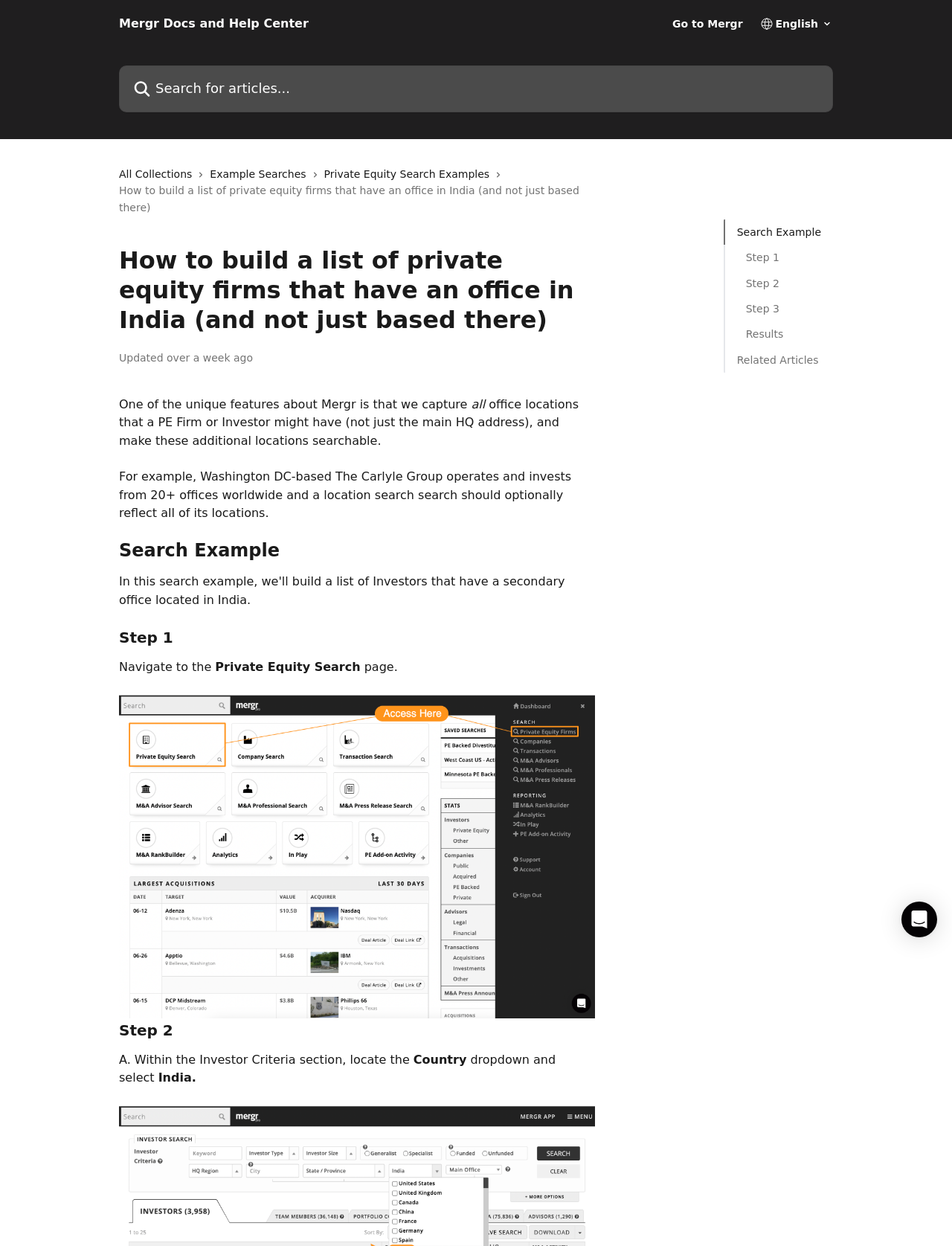Pinpoint the bounding box coordinates of the clickable area necessary to execute the following instruction: "View Step 1". The coordinates should be given as four float numbers between 0 and 1, namely [left, top, right, bottom].

[0.783, 0.2, 0.853, 0.213]